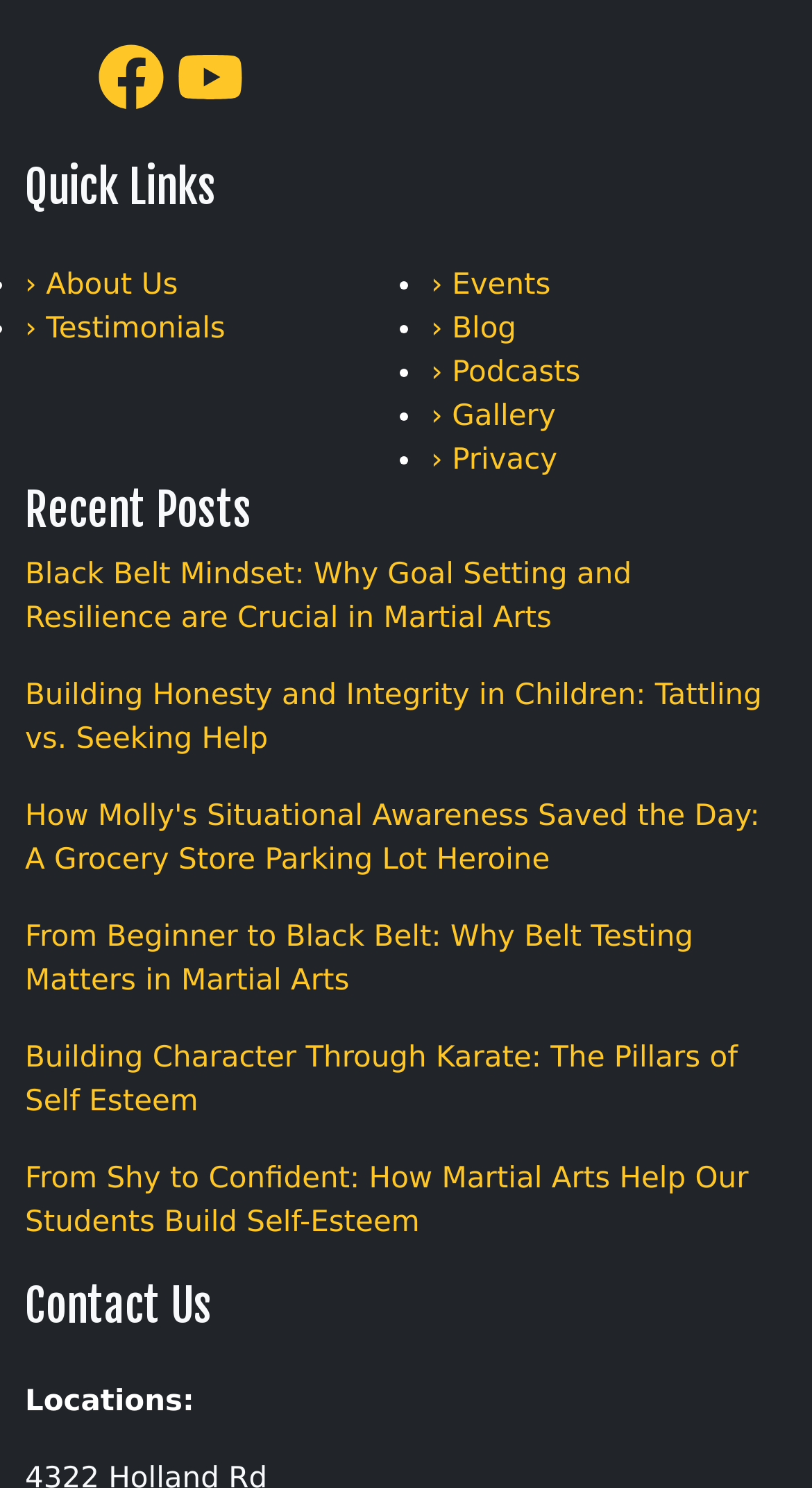Based on the element description: "› Privacy", identify the UI element and provide its bounding box coordinates. Use four float numbers between 0 and 1, [left, top, right, bottom].

[0.531, 0.298, 0.687, 0.32]